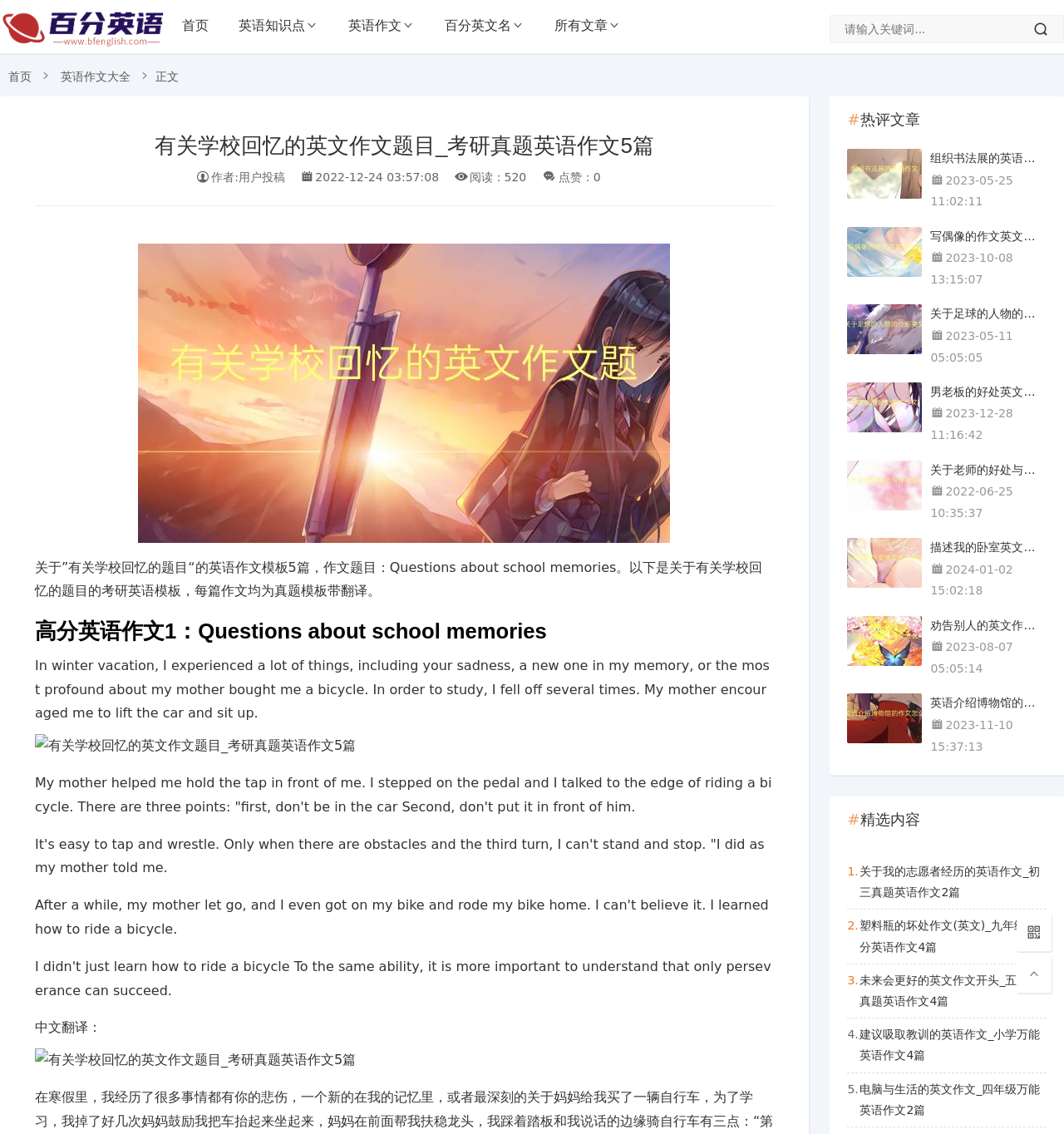Based on the provided description, "1 comment", find the bounding box of the corresponding UI element in the screenshot.

None